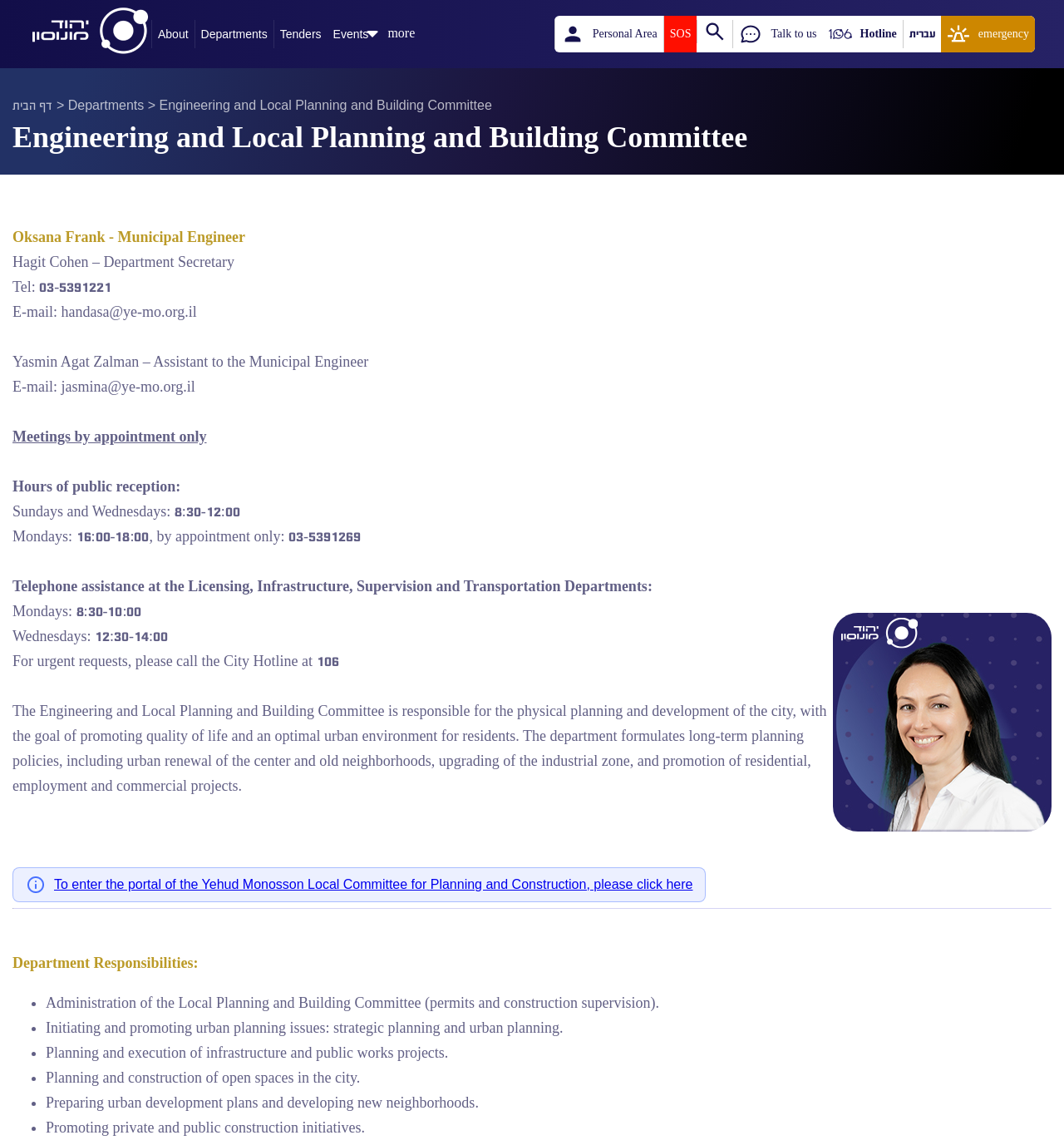Could you indicate the bounding box coordinates of the region to click in order to complete this instruction: "Click on the 'search' link".

[0.655, 0.017, 0.689, 0.037]